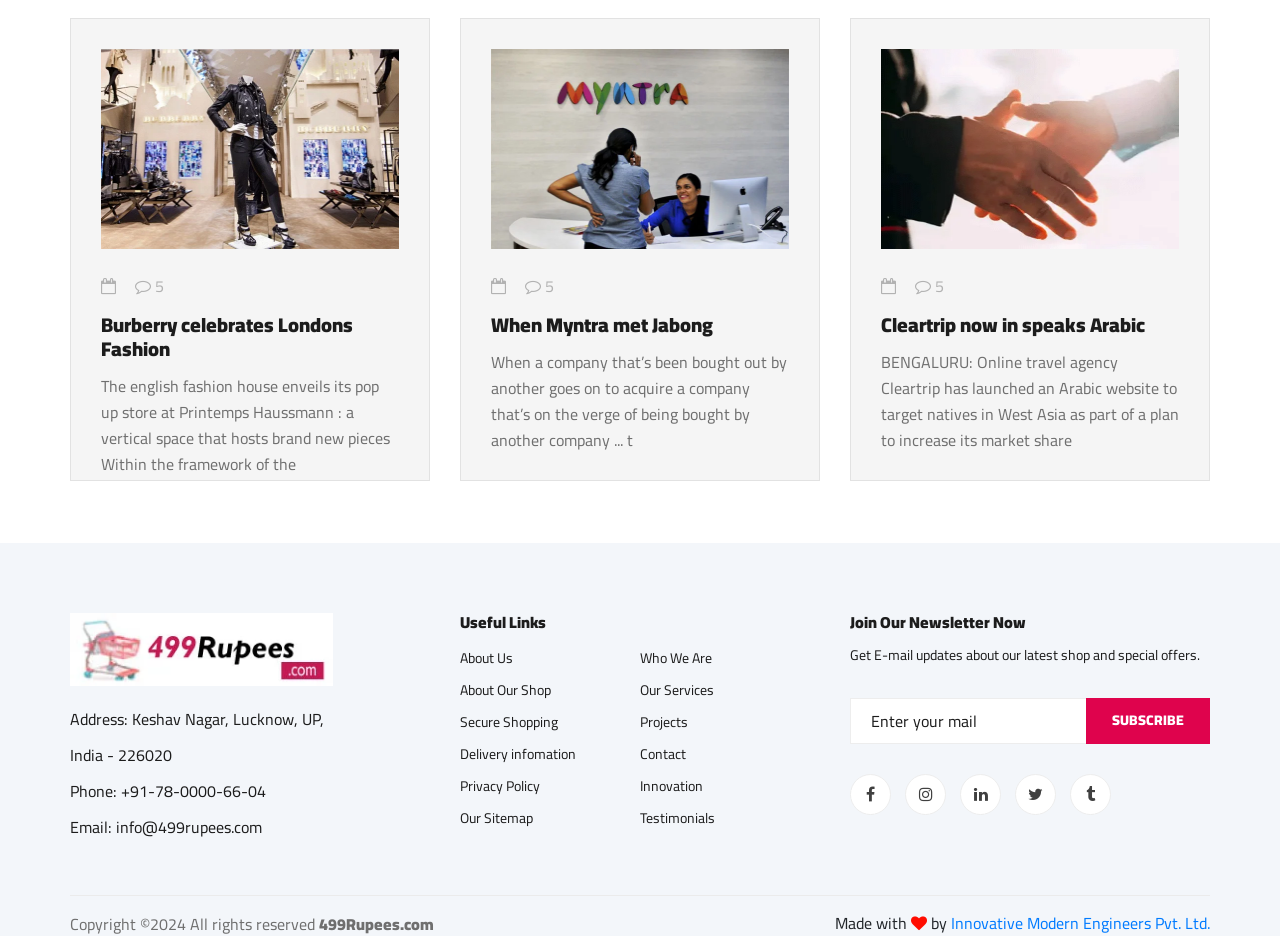Pinpoint the bounding box coordinates of the clickable area needed to execute the instruction: "download the PDF". The coordinates should be specified as four float numbers between 0 and 1, i.e., [left, top, right, bottom].

None